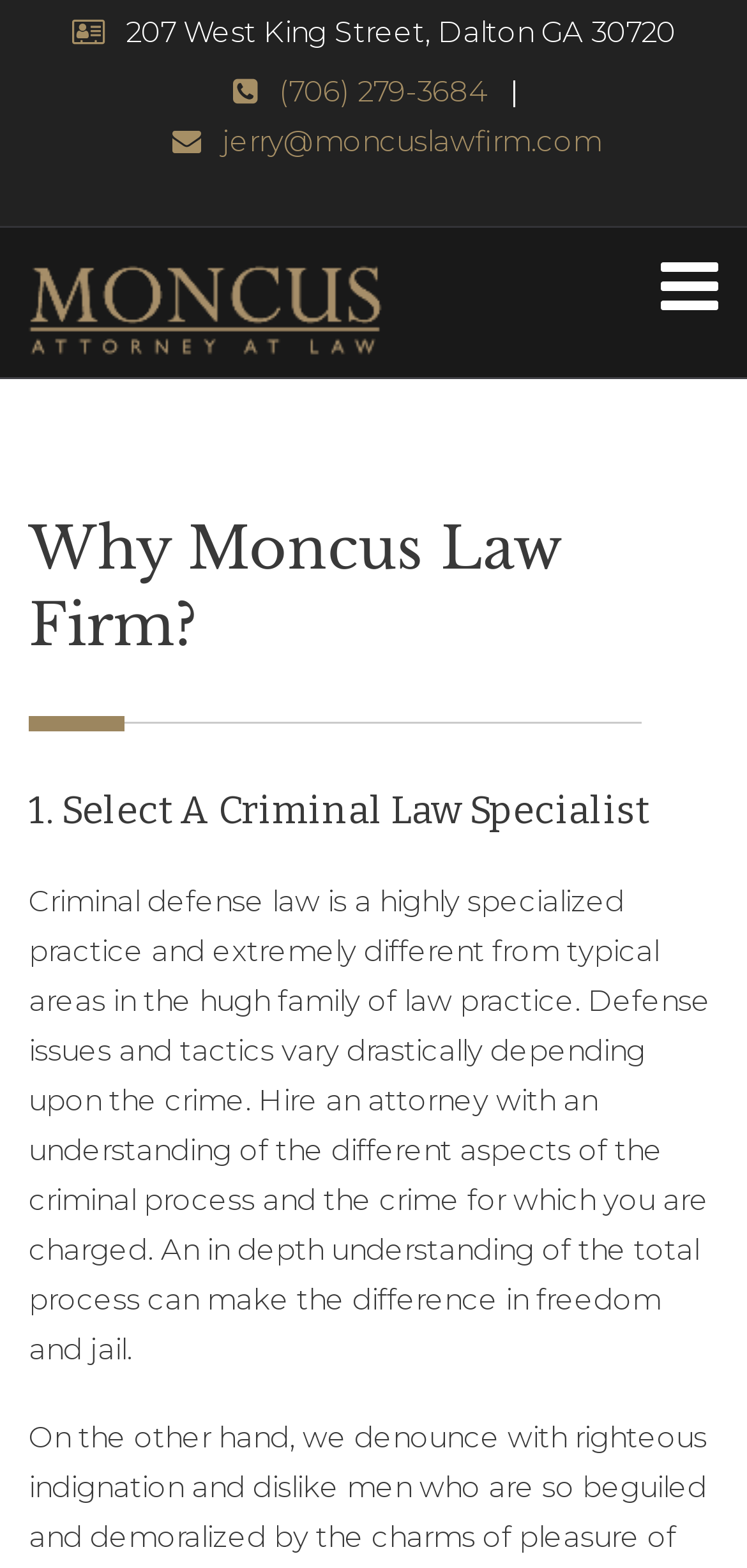Using the webpage screenshot and the element description (706) 279-3684, determine the bounding box coordinates. Specify the coordinates in the format (top-left x, top-left y, bottom-right x, bottom-right y) with values ranging from 0 to 1.

[0.373, 0.046, 0.653, 0.07]